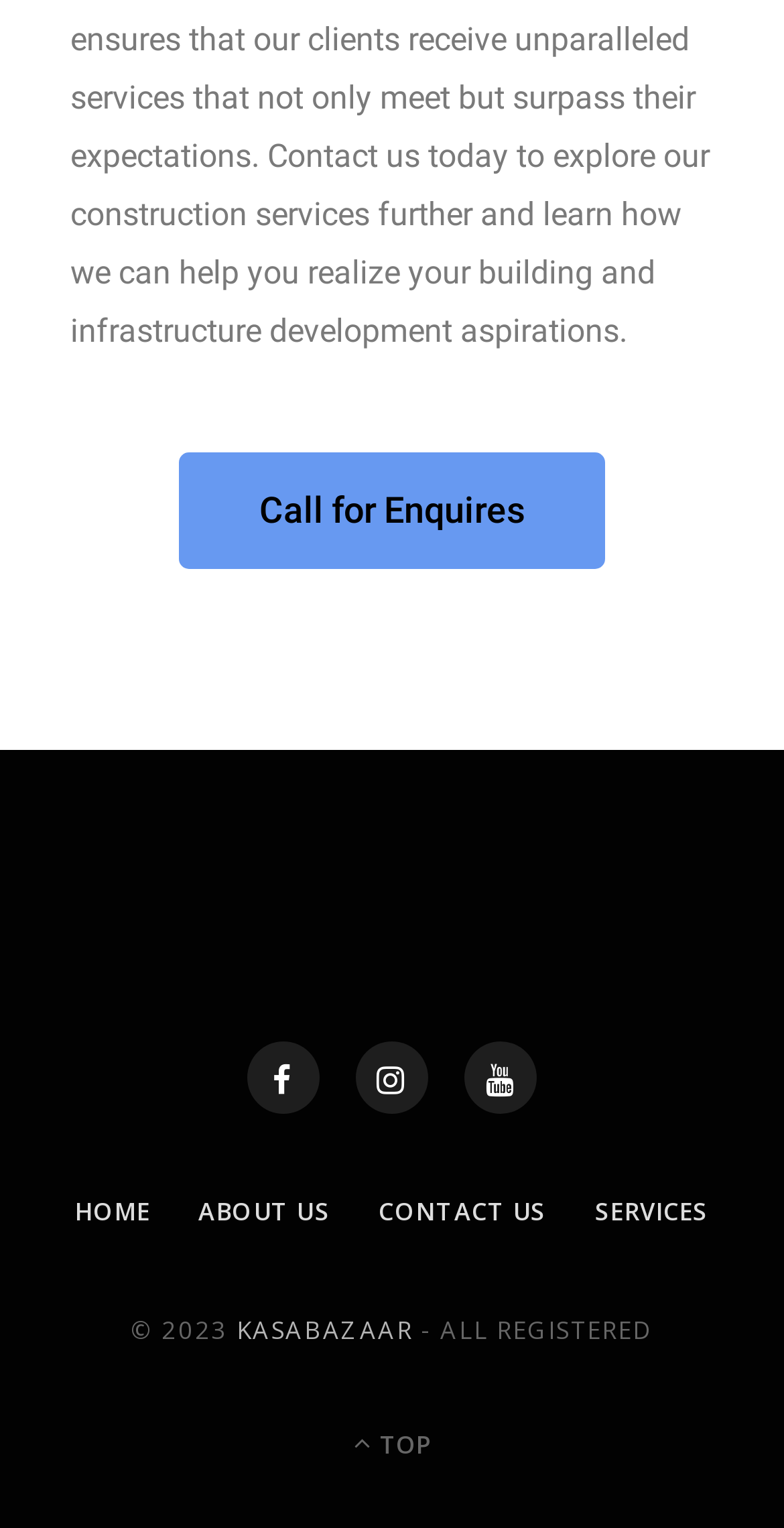What is the copyright year?
Refer to the image and provide a concise answer in one word or phrase.

2023